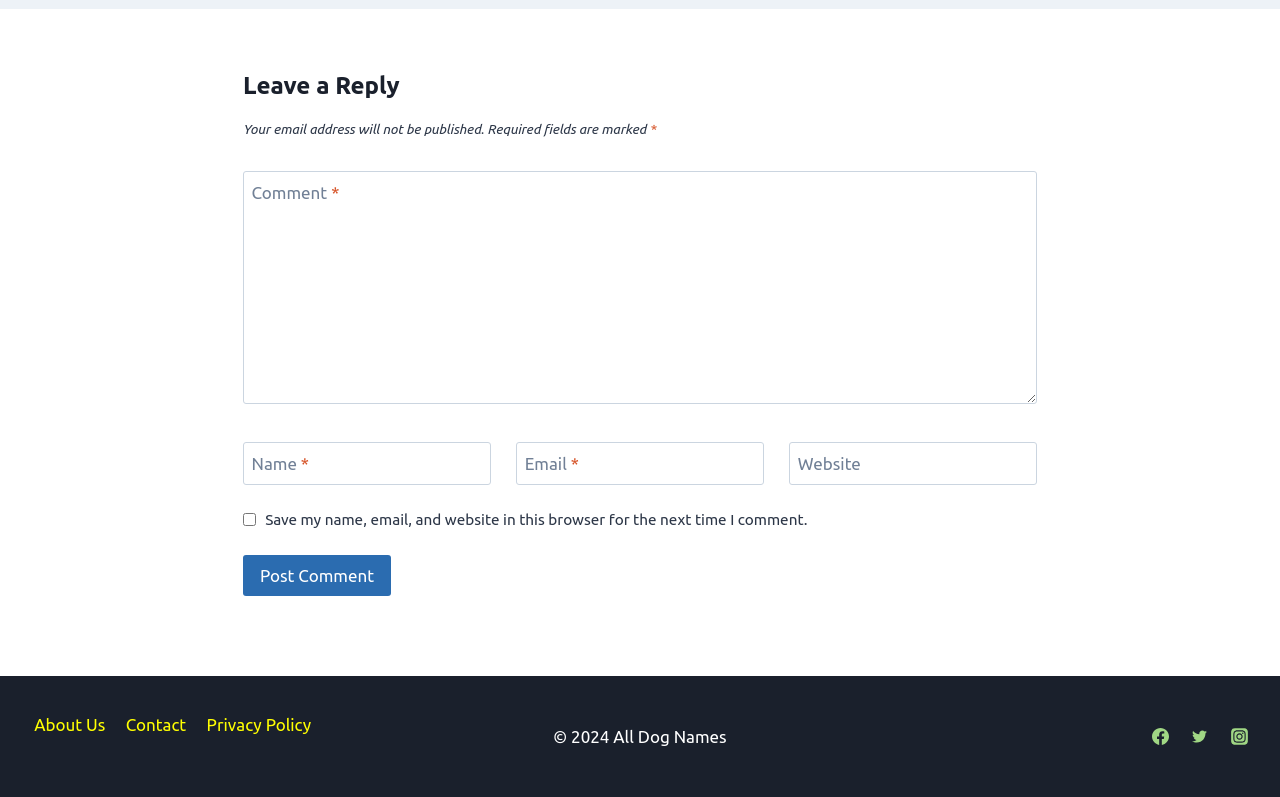Answer with a single word or phrase: 
What is the copyright year?

2024